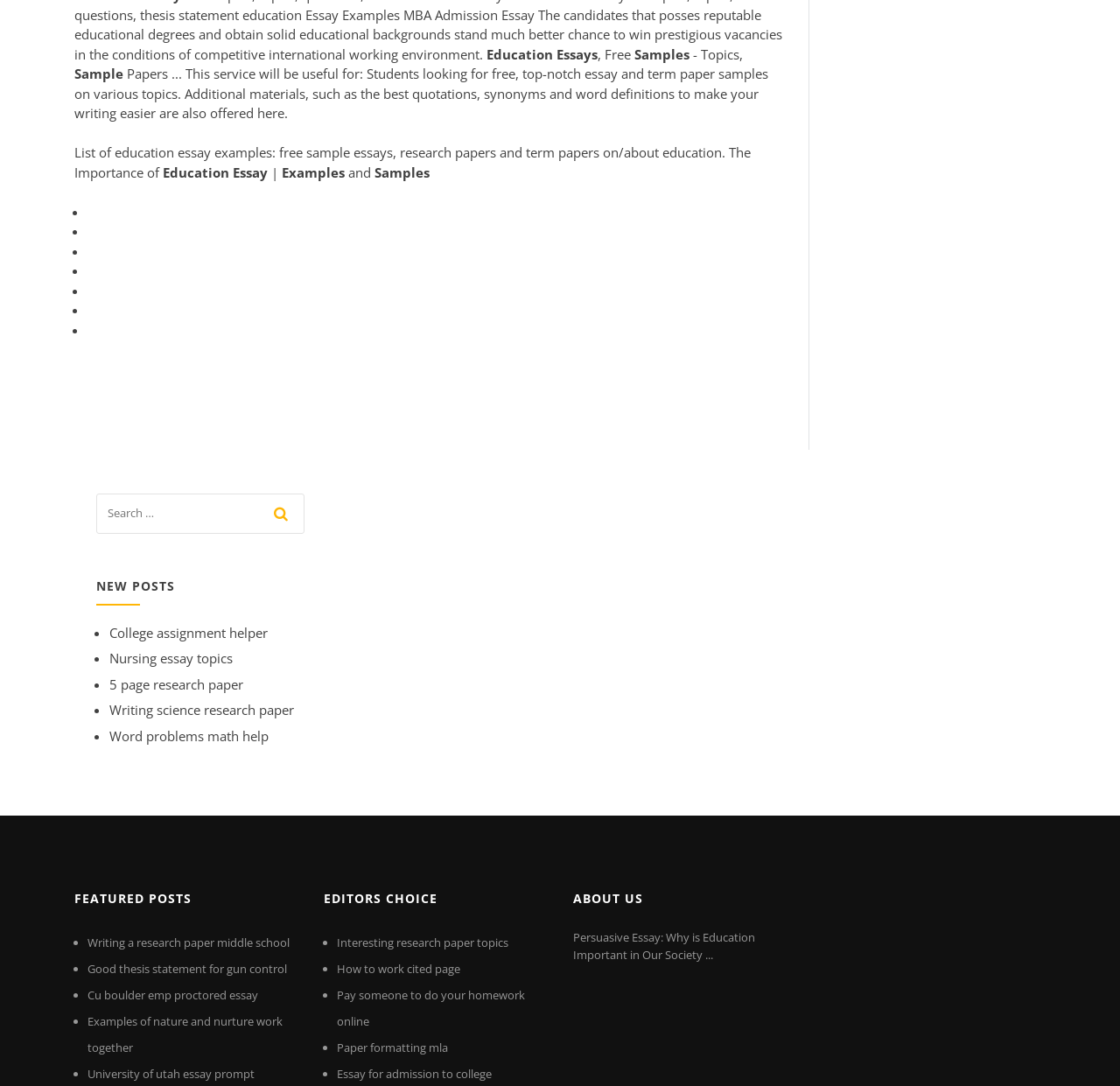Please determine the bounding box coordinates of the area that needs to be clicked to complete this task: 'read Persuasive Essay: Why is Education Important in Our Society...'. The coordinates must be four float numbers between 0 and 1, formatted as [left, top, right, bottom].

[0.512, 0.856, 0.674, 0.886]